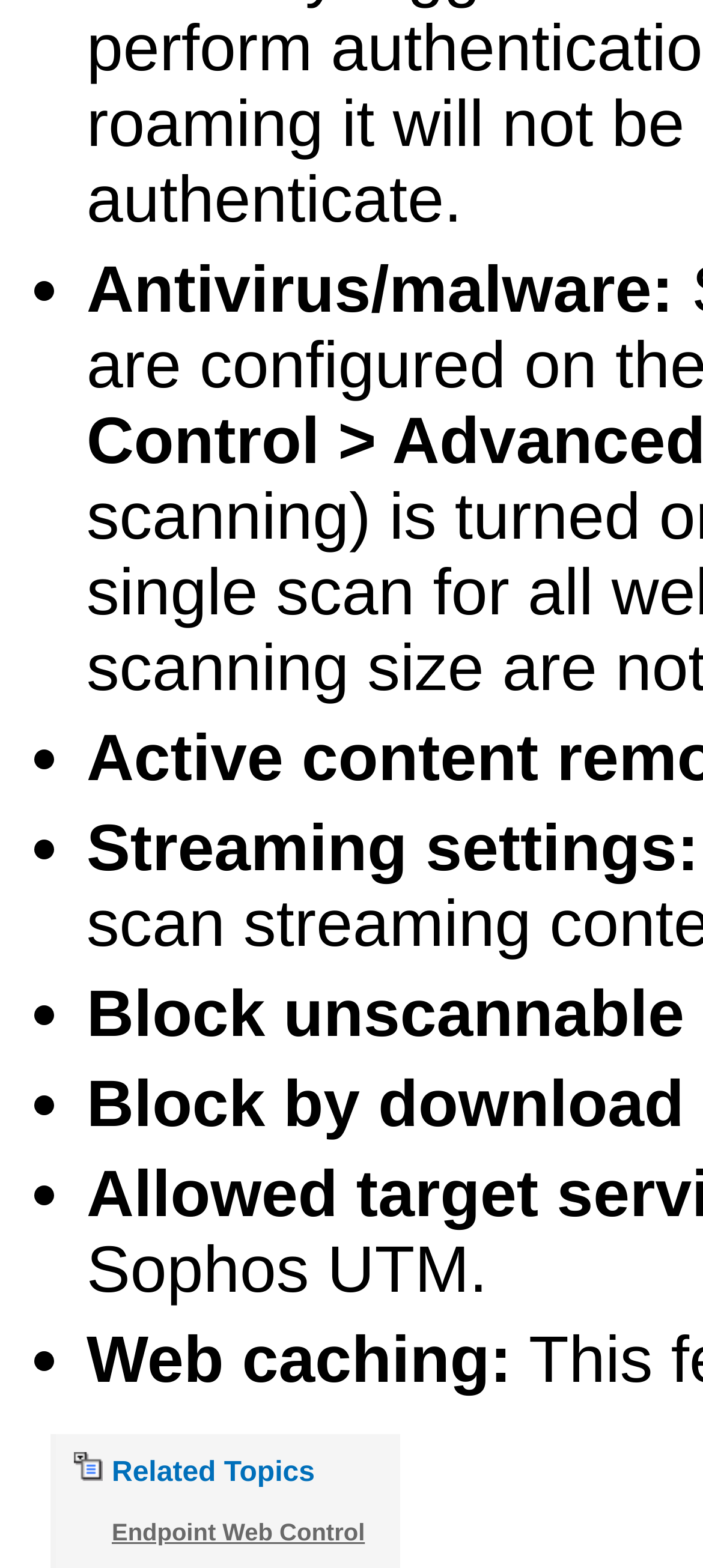What is the link 'Endpoint Web Control' related to?
Can you offer a detailed and complete answer to this question?

The link 'Endpoint Web Control' is related to the topic 'Web caching' which is indicated by the StaticText element with the text 'Web caching:' at coordinates [0.123, 0.844, 0.728, 0.891]. The link is a child element of the 'Web caching' topic.